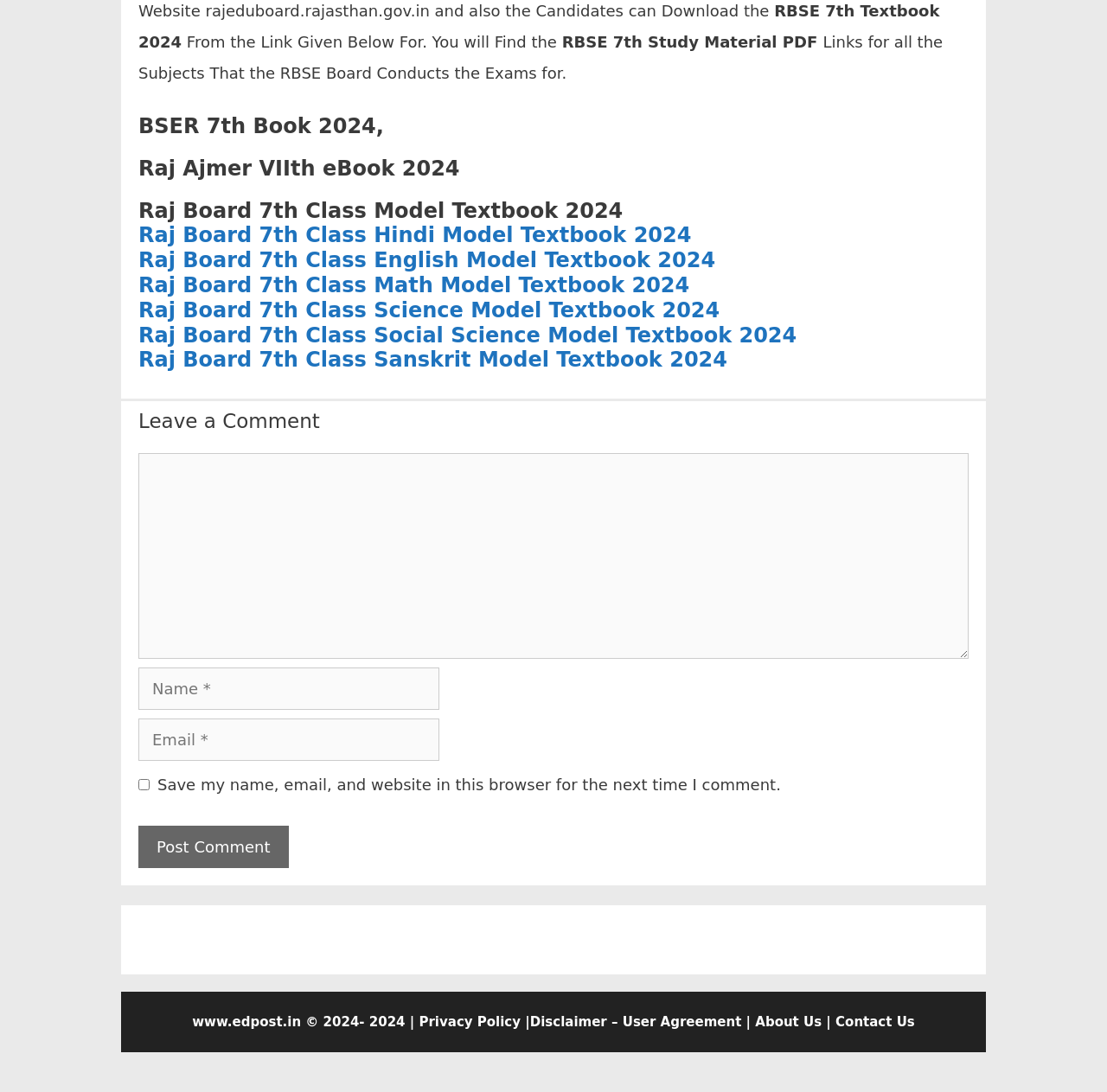Identify the bounding box coordinates of the region I need to click to complete this instruction: "Click the Post Comment button".

[0.125, 0.756, 0.261, 0.795]